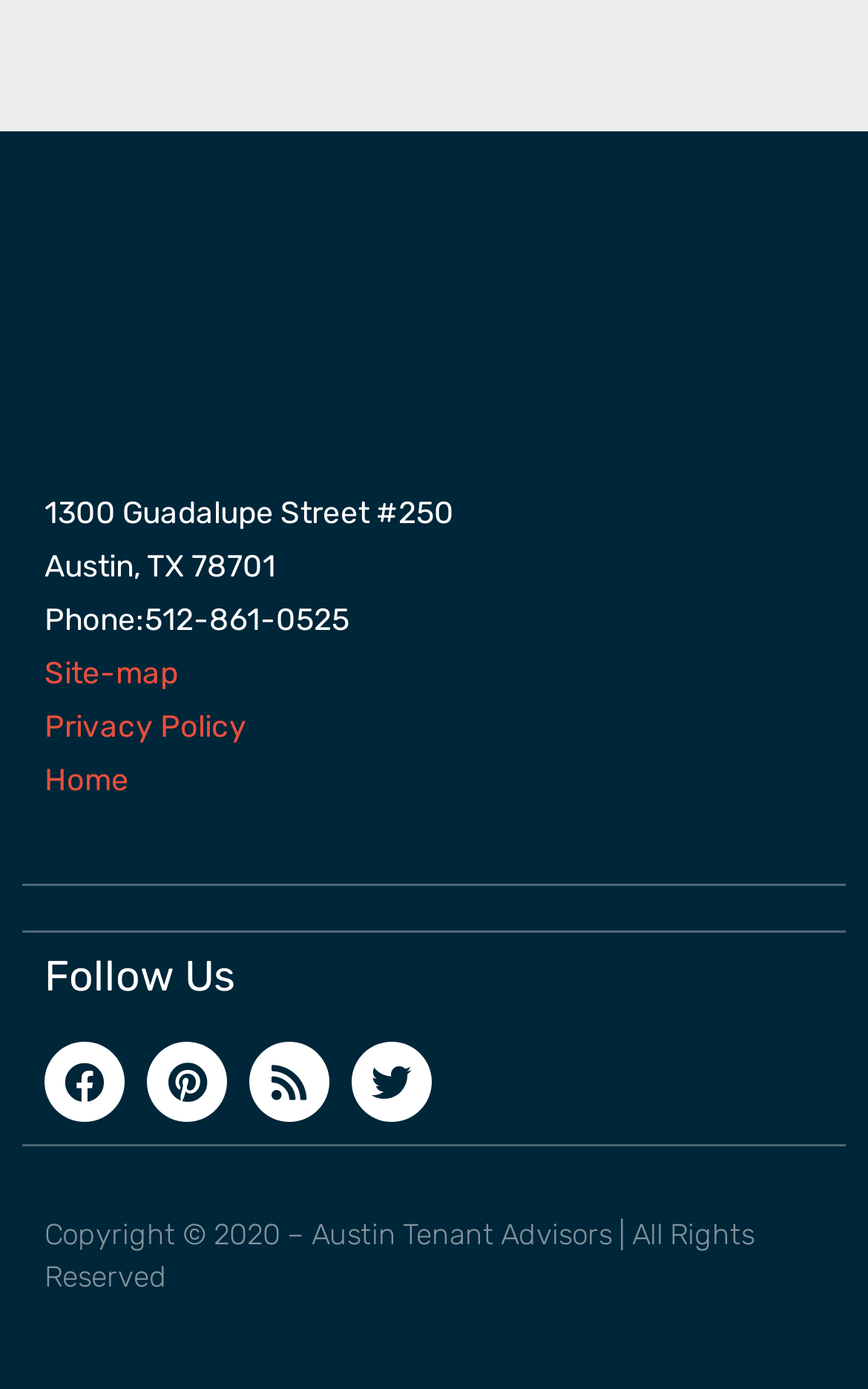Identify the bounding box of the UI element that matches this description: "Twitter".

[0.405, 0.75, 0.497, 0.807]